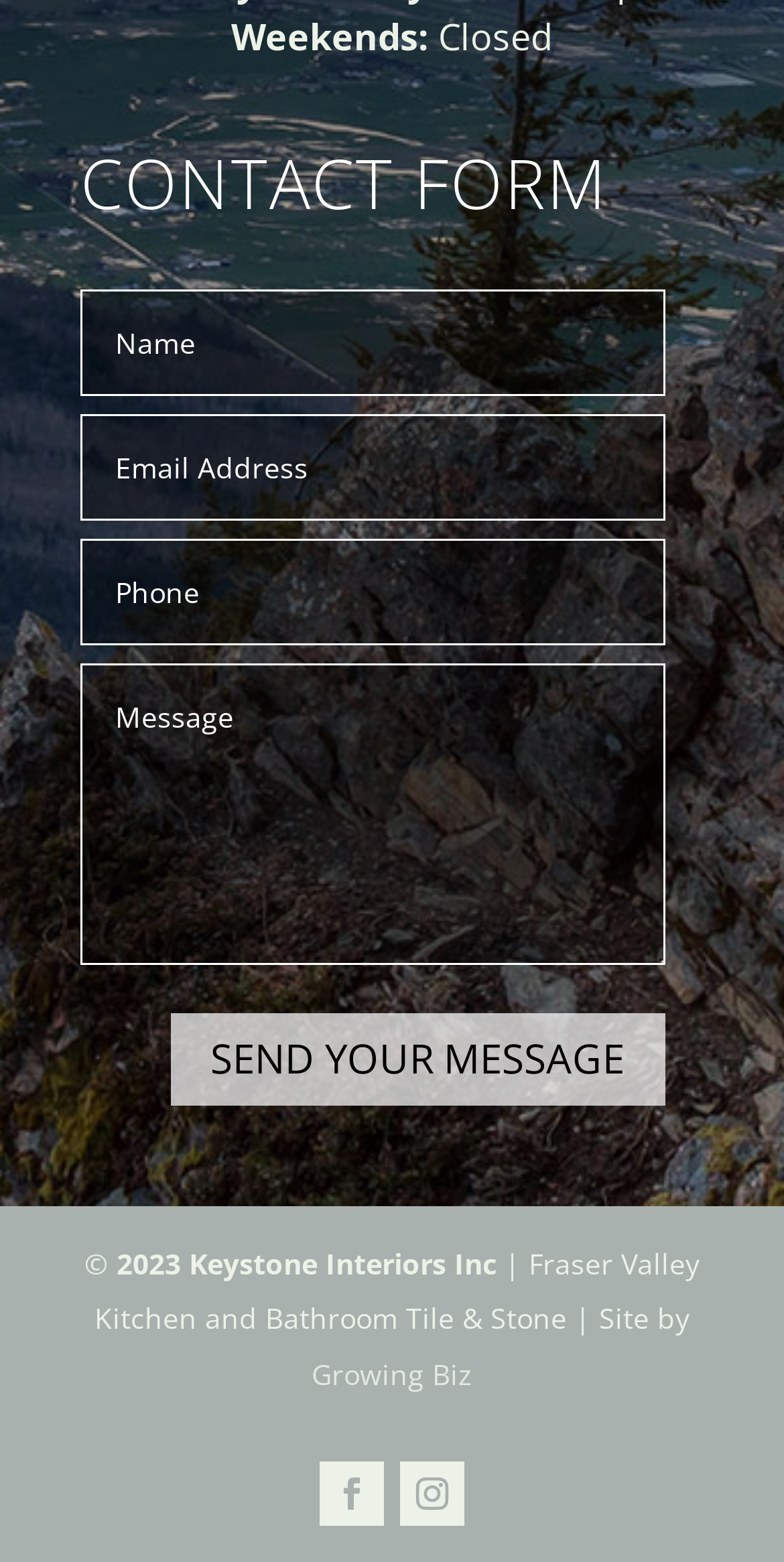Identify the bounding box coordinates of the section to be clicked to complete the task described by the following instruction: "Click the Instagram link". The coordinates should be four float numbers between 0 and 1, formatted as [left, top, right, bottom].

[0.51, 0.935, 0.592, 0.977]